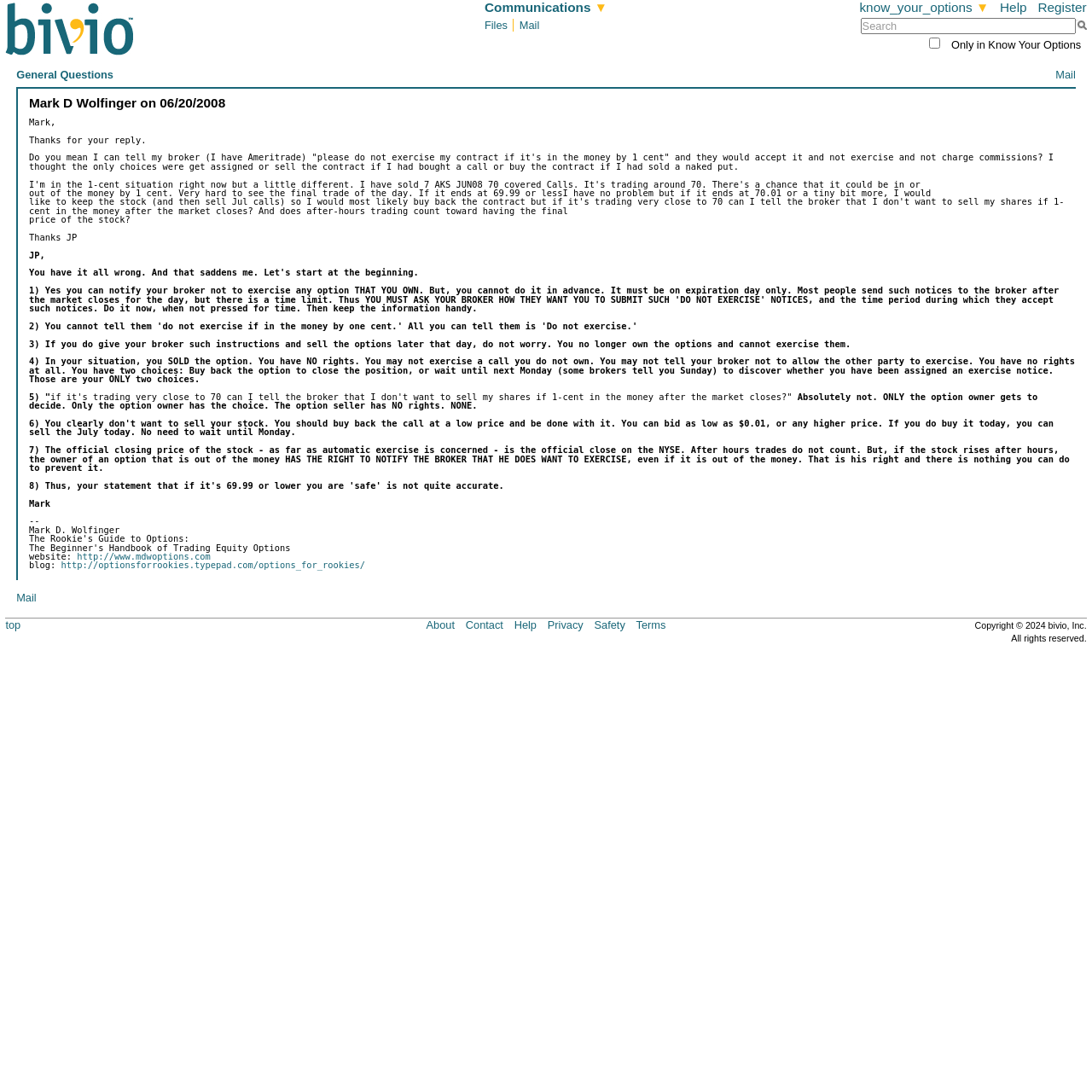Please respond to the question using a single word or phrase:
What is the official closing price of the stock based on?

NYSE official close